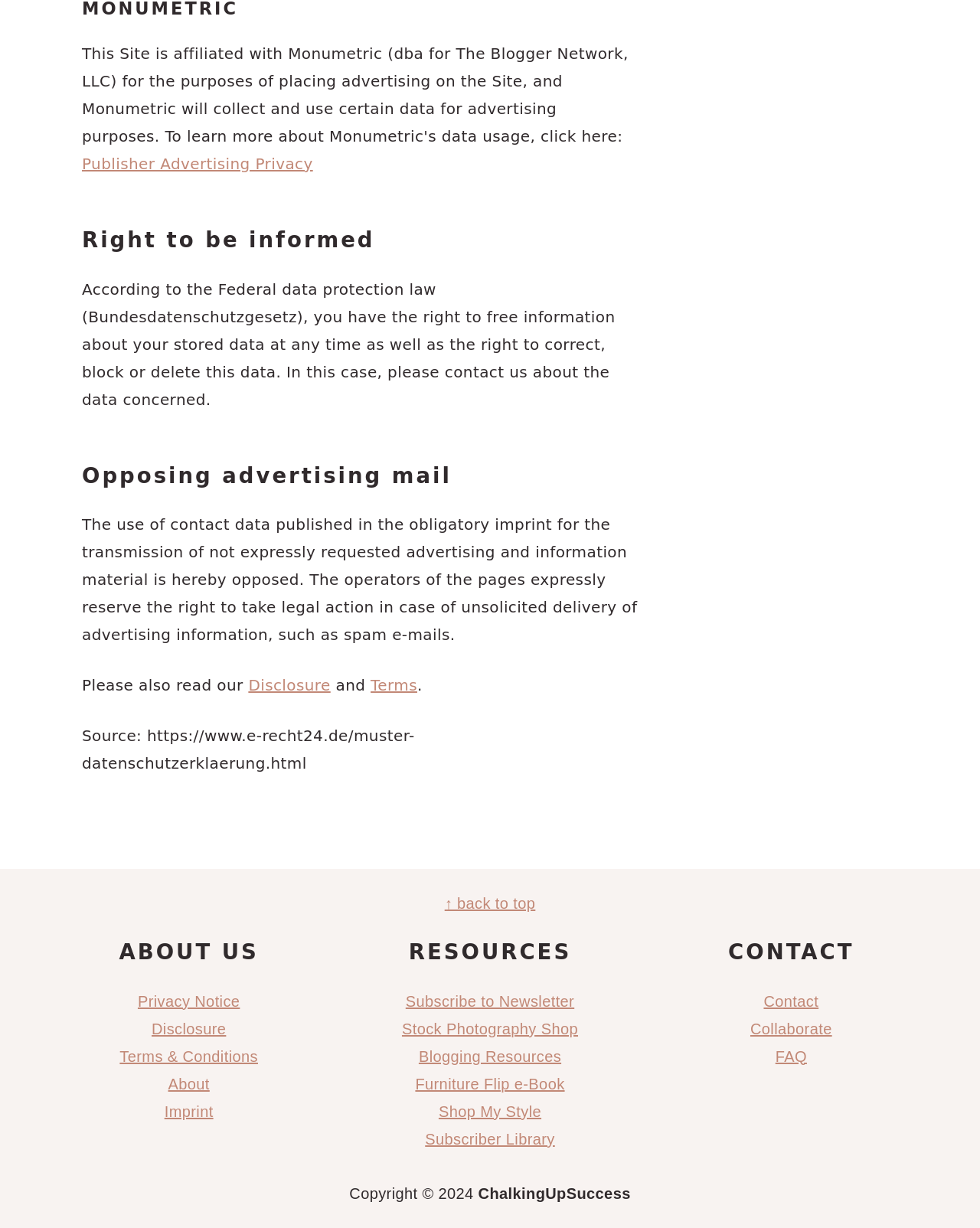Please identify the bounding box coordinates of the area that needs to be clicked to follow this instruction: "Go to the 'Home' page".

None